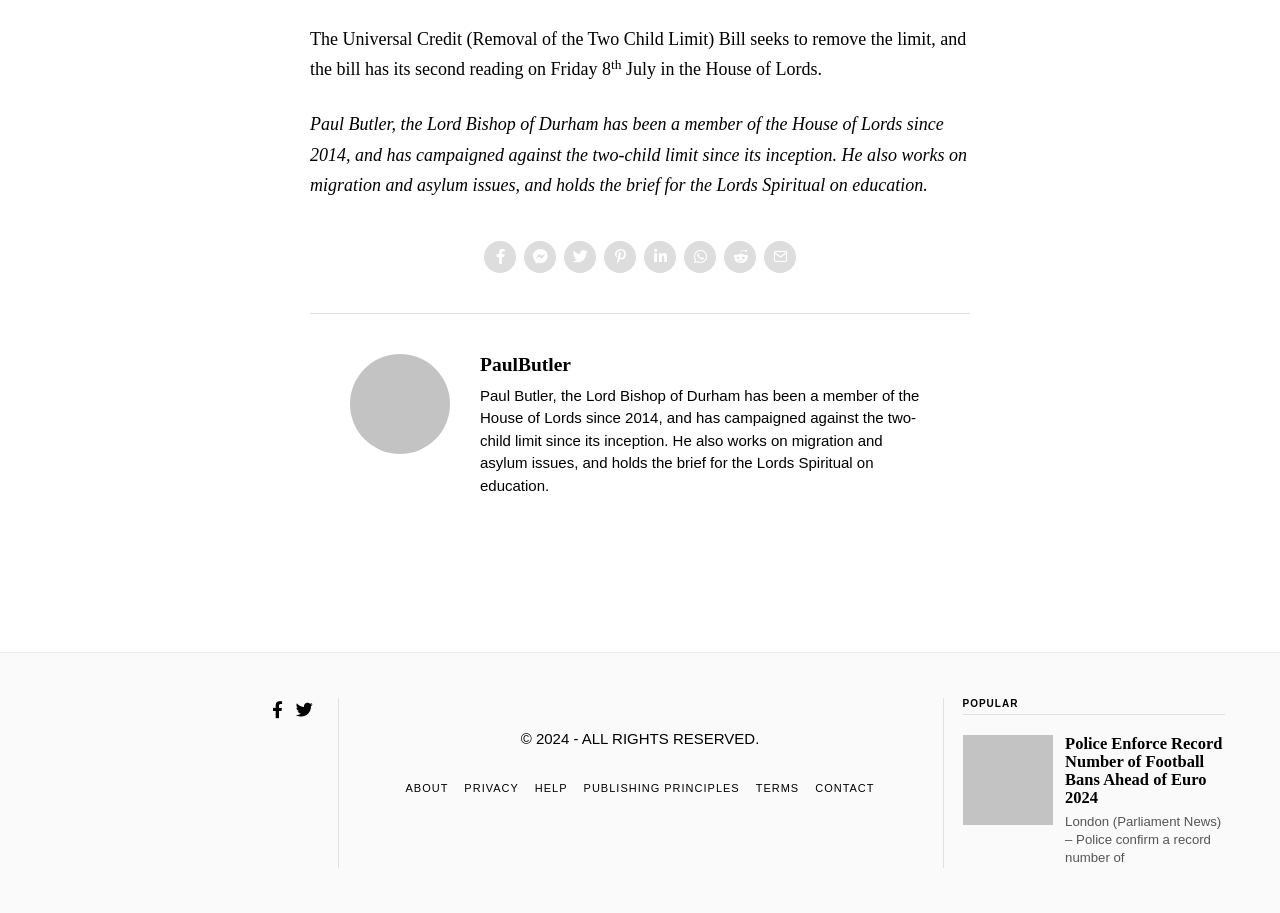Please provide the bounding box coordinate of the region that matches the element description: PaulButler. Coordinates should be in the format (top-left x, top-left y, bottom-right x, bottom-right y) and all values should be between 0 and 1.

[0.375, 0.387, 0.446, 0.41]